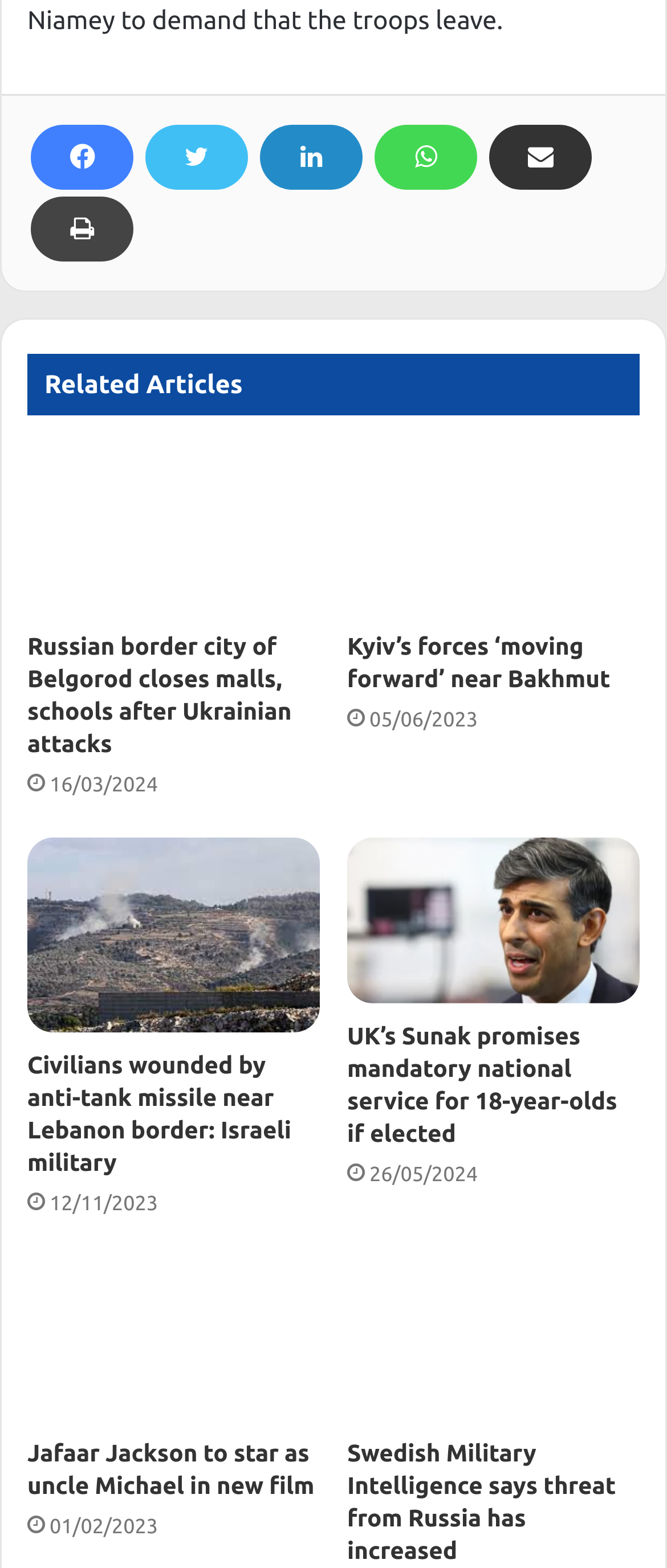Indicate the bounding box coordinates of the clickable region to achieve the following instruction: "Click on the link to read about Russian border city of Belgorod closing malls and schools after Ukrainian attacks."

[0.041, 0.287, 0.479, 0.392]